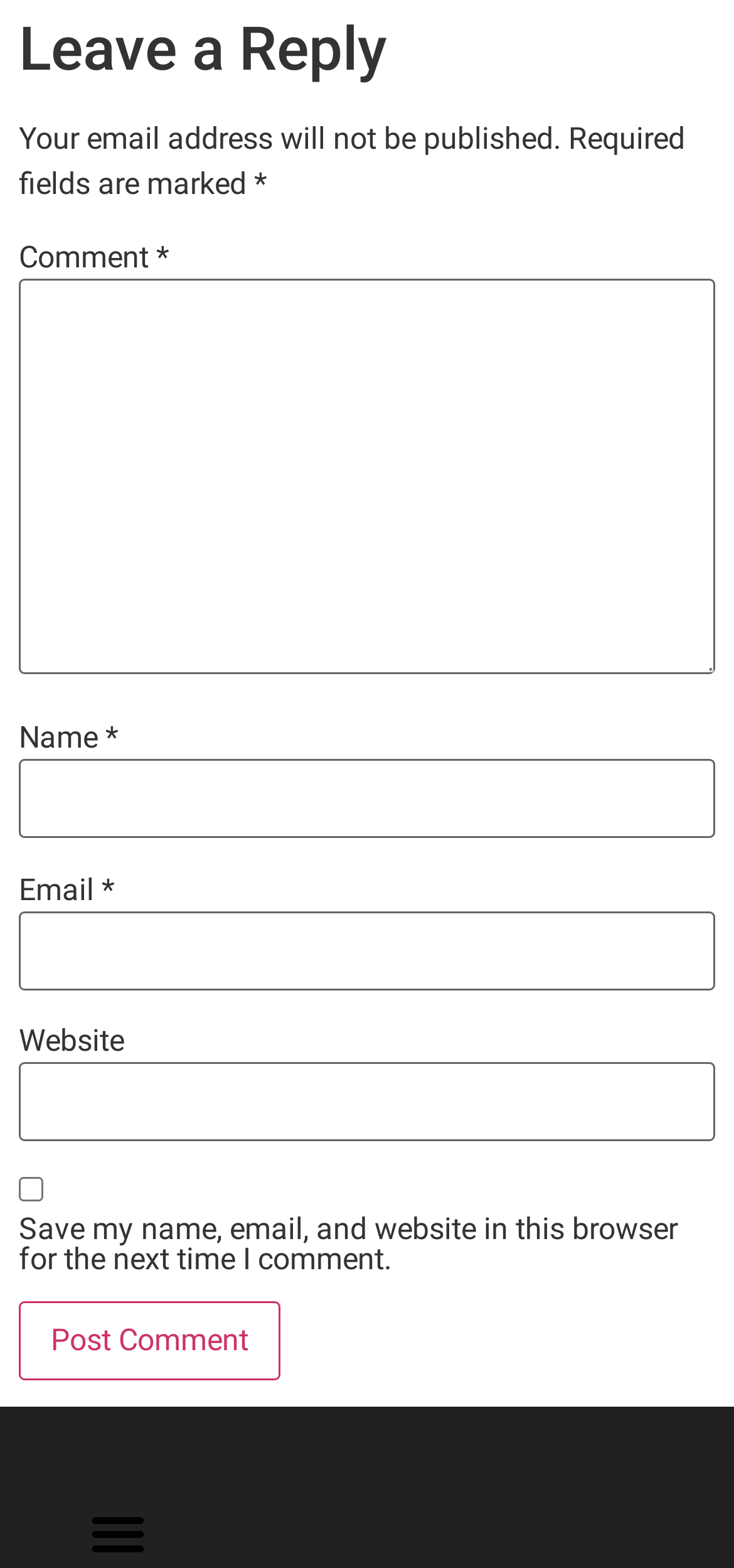What is the function of the 'Post Comment' button?
Use the information from the screenshot to give a comprehensive response to the question.

The 'Post Comment' button is located below the comment input fields and is likely used to submit a comment or reply to a post or article.